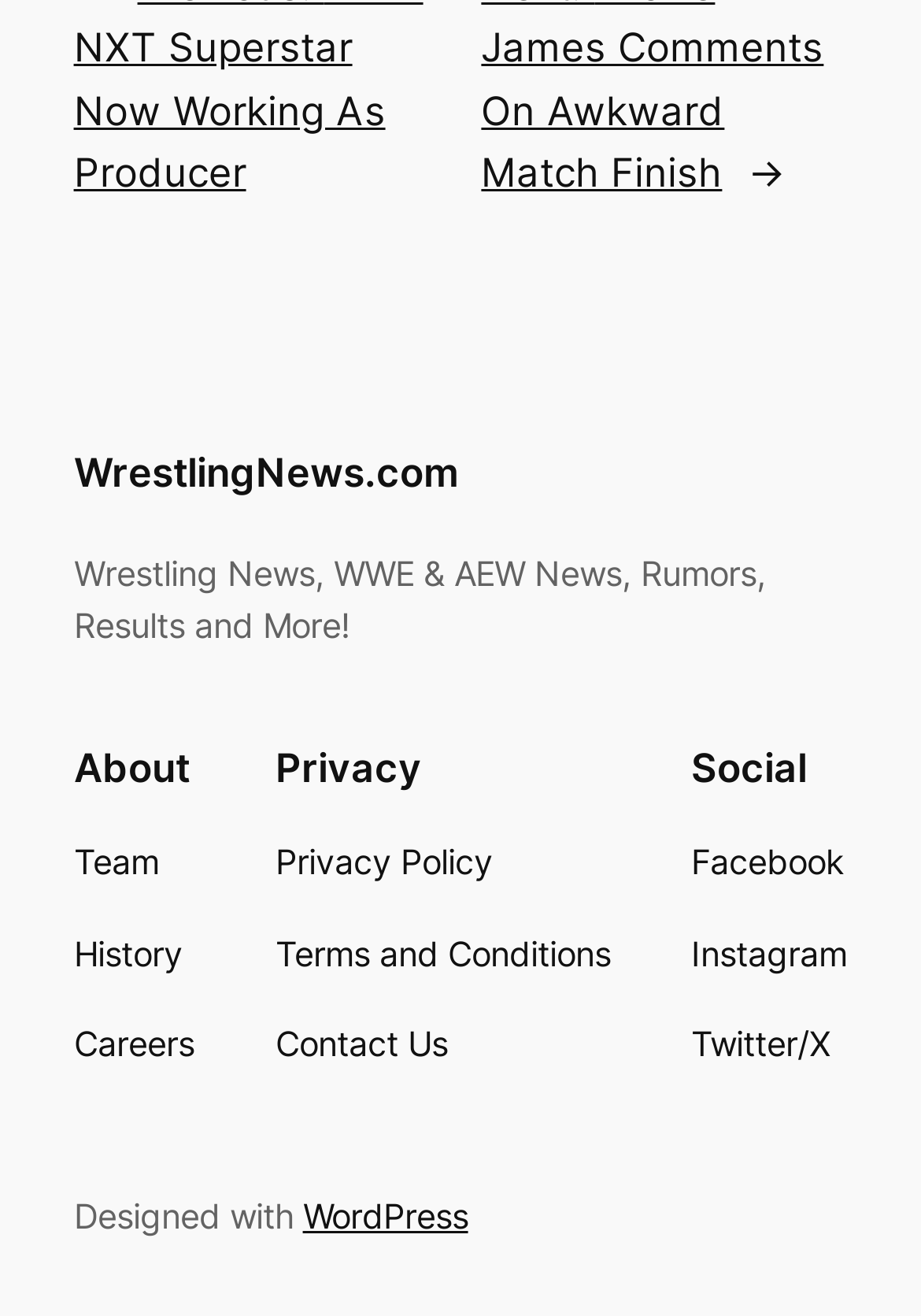Extract the bounding box coordinates for the UI element described as: "Terms and Conditions".

[0.299, 0.705, 0.663, 0.745]